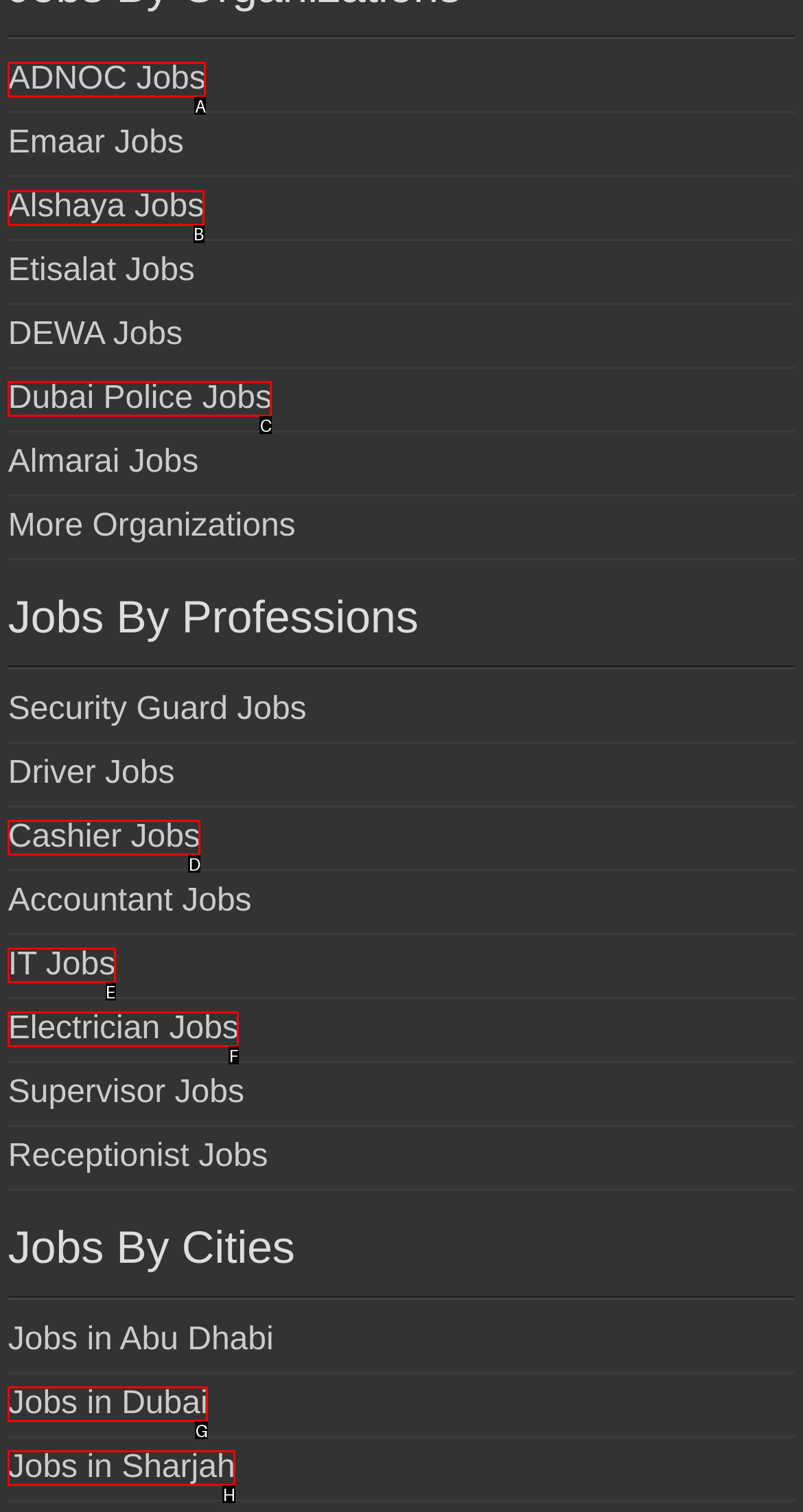Identify the letter of the correct UI element to fulfill the task: Check Alshaya Jobs from the given options in the screenshot.

B